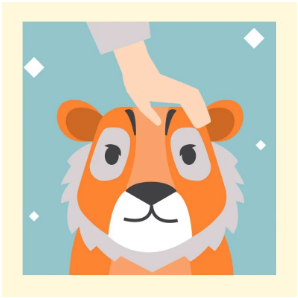Give an elaborate caption for the image.

This whimsical illustration features a cartoon-style tiger with a bright orange coat and distinctive gray stripes, giving it a playful yet slightly mischievous expression. A hand gently reaches down to pet the tiger, conveying a sense of affection and friendliness. The background is a soft blue, decorated with small white diamonds that add a touch of charm and liveliness to the scene. This image seems to reflect themes of warmth and connection, likely resonating well with children and families, in line with a storytelling podcast aimed at young audiences.